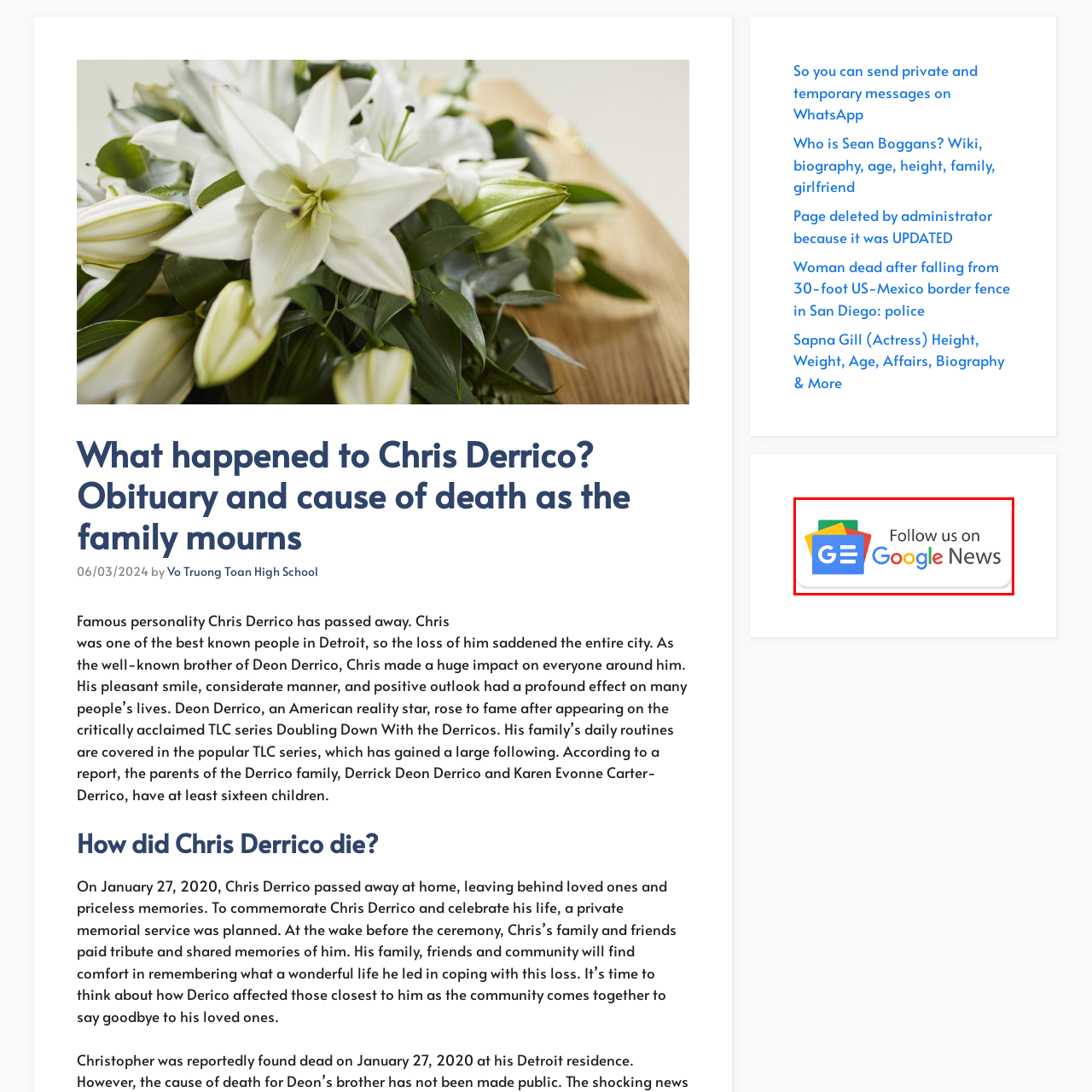What is the purpose of the graphic?
Carefully examine the image within the red bounding box and provide a comprehensive answer based on what you observe.

The graphic is a promotional material designed to encourage readers to follow the news outlet on Google News, reflecting the outlet's commitment to delivering timely and relevant information to its audience.